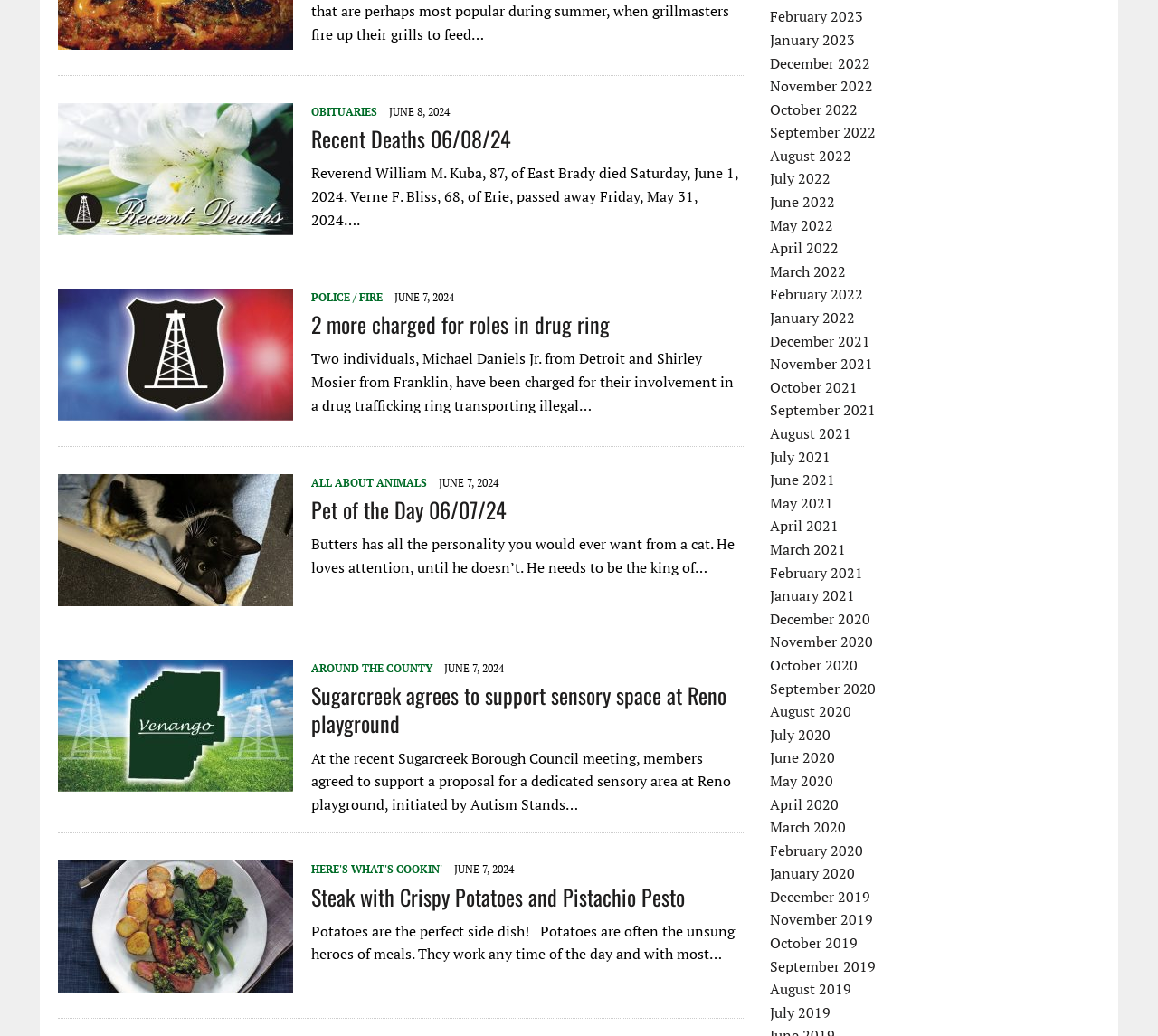Can you identify the bounding box coordinates of the clickable region needed to carry out this instruction: 'Toggle dropdown menu for keyword ERCC1 protein, human'? The coordinates should be four float numbers within the range of 0 to 1, stated as [left, top, right, bottom].

None